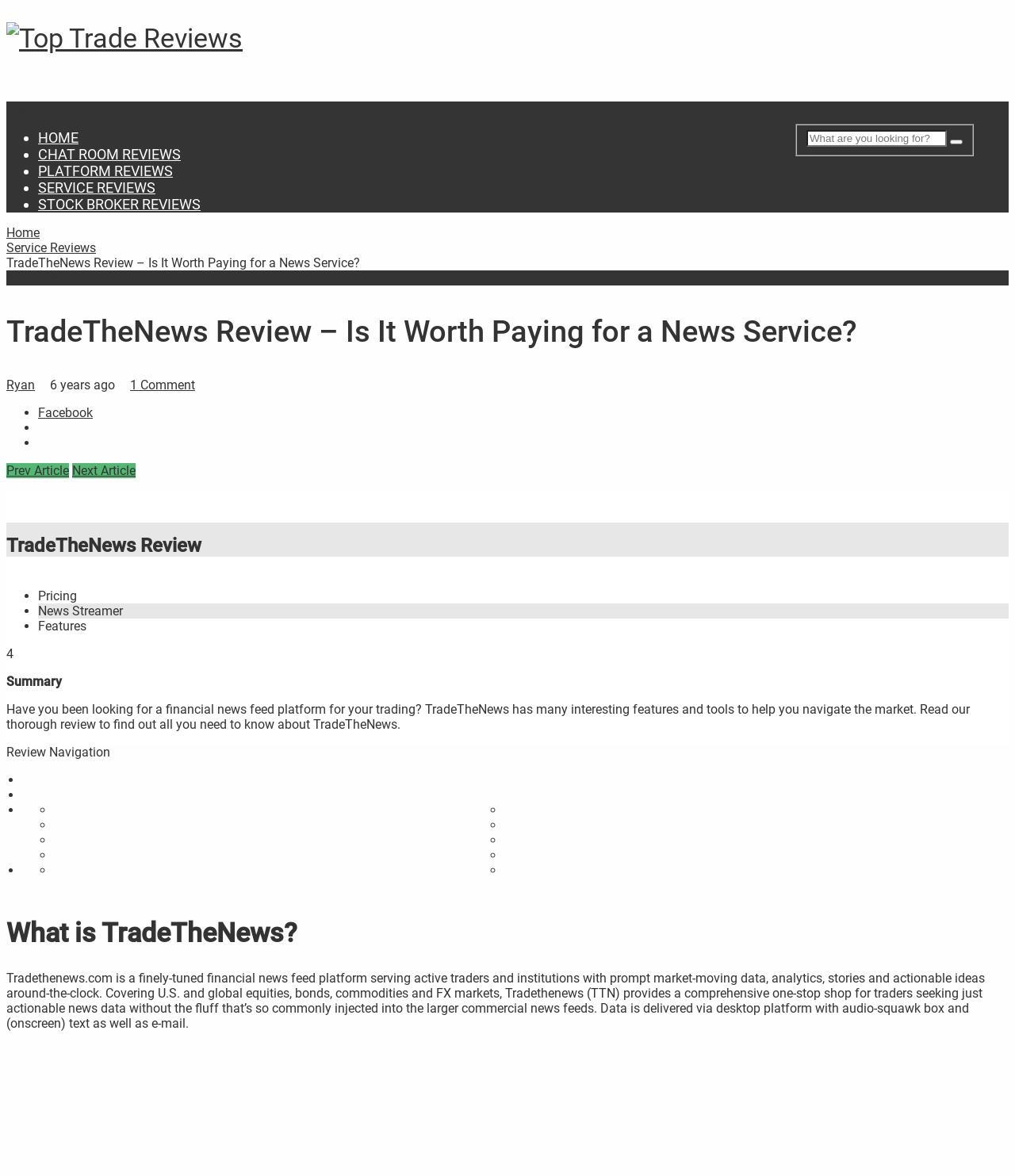Generate the main heading text from the webpage.

TradeTheNews Review – Is It Worth Paying for a News Service?